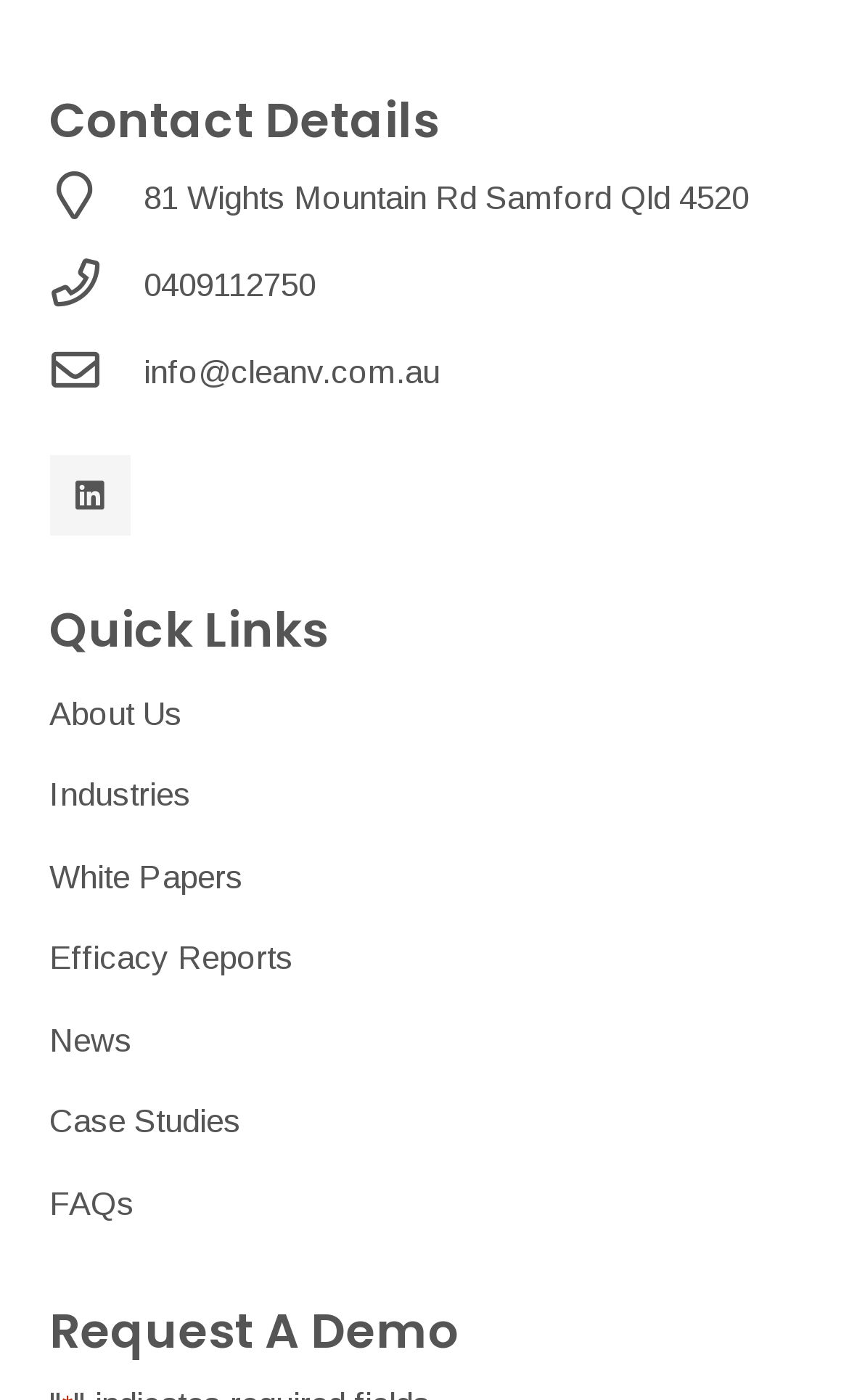Can you specify the bounding box coordinates of the area that needs to be clicked to fulfill the following instruction: "Check case studies"?

[0.058, 0.787, 0.283, 0.813]